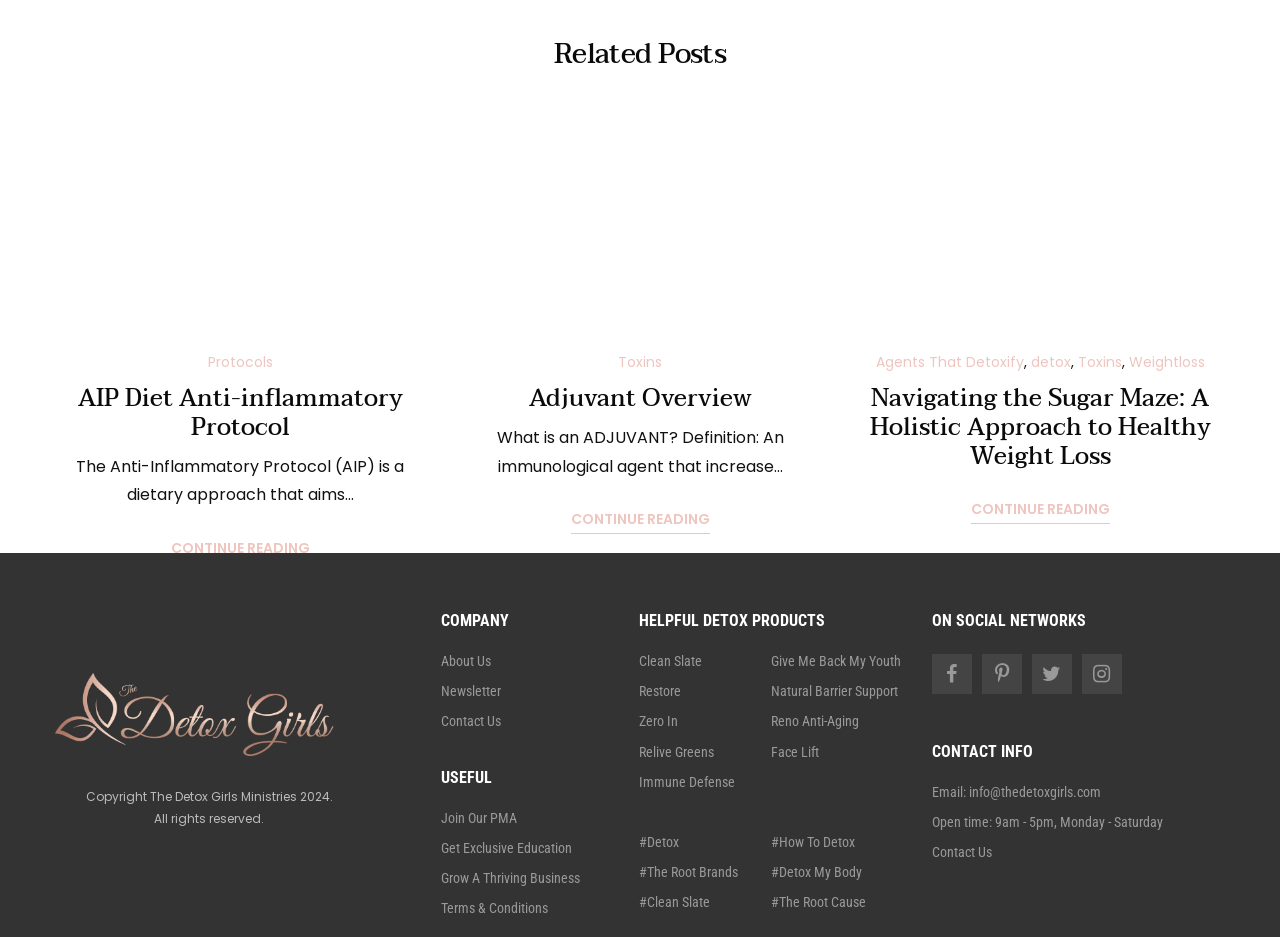What is the topic of the first article?
Examine the webpage screenshot and provide an in-depth answer to the question.

The first article is identified by its heading 'AIP Diet Anti-inflammatory Protocol' which is located within a HeaderAsNonLandmark element with bounding box coordinates [0.043, 0.411, 0.332, 0.472]. The topic of the article is inferred from this heading.